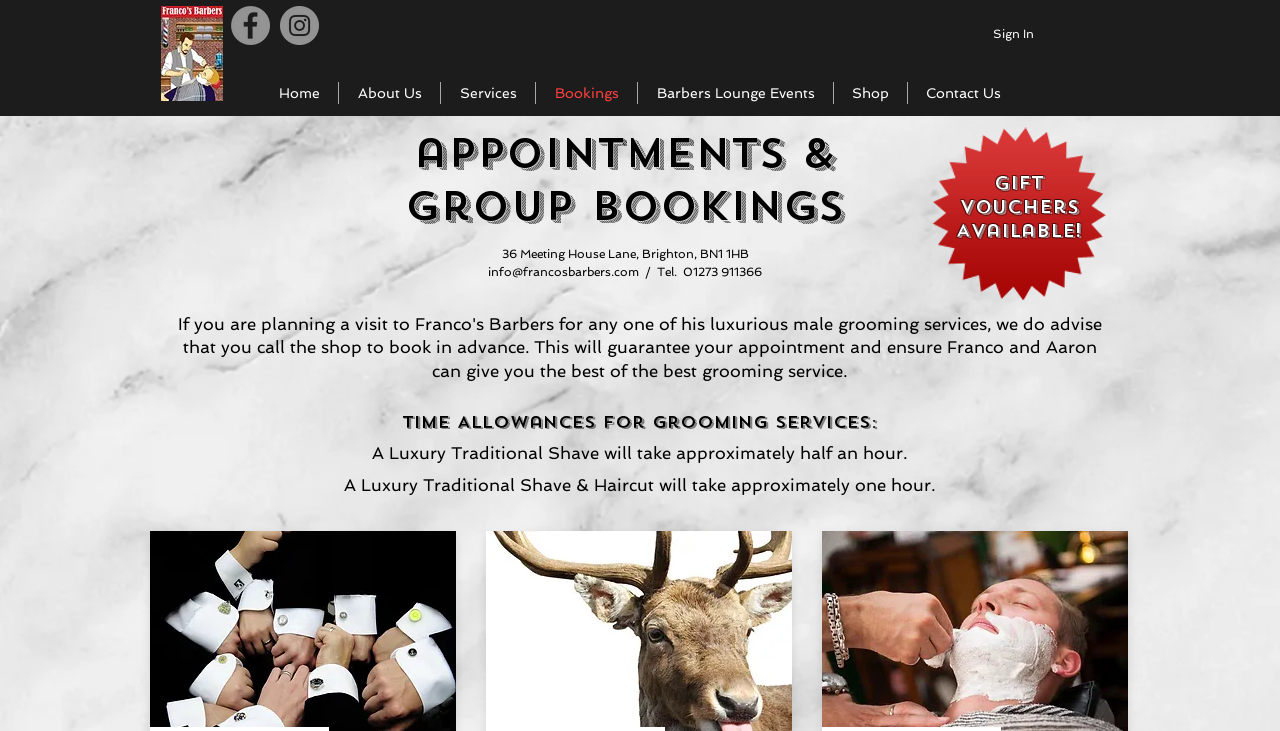What is the phone number of Franco's Barbers?
Please interpret the details in the image and answer the question thoroughly.

I found the phone number by looking at the static text element on the webpage, which is located at coordinates [0.499, 0.362, 0.595, 0.381]. The text reads 'Tel. 01273 911366'.